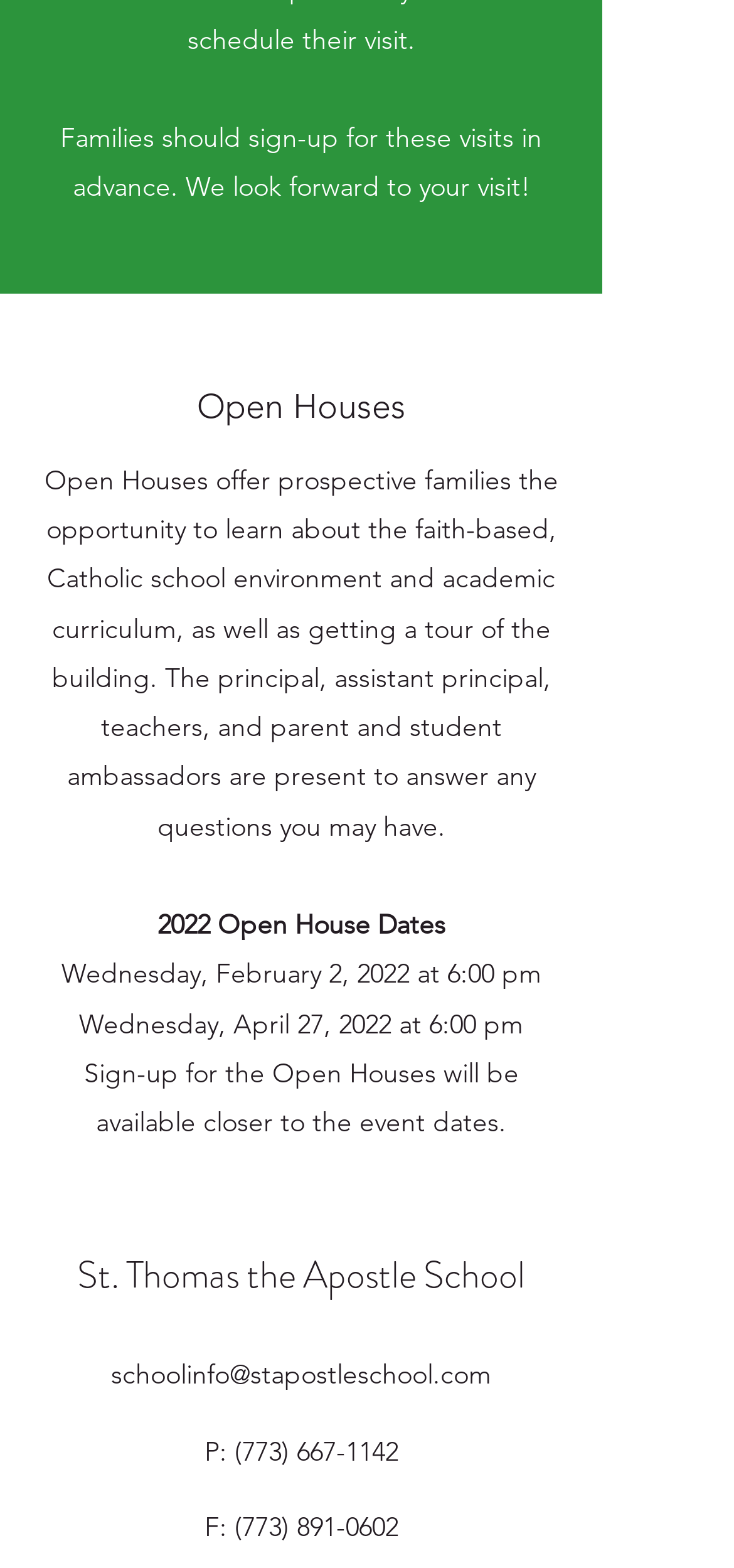What is the phone number of the school?
Please provide a comprehensive answer based on the contents of the image.

The phone number of the school is provided at the bottom of the webpage, which is (773) 667-1142.